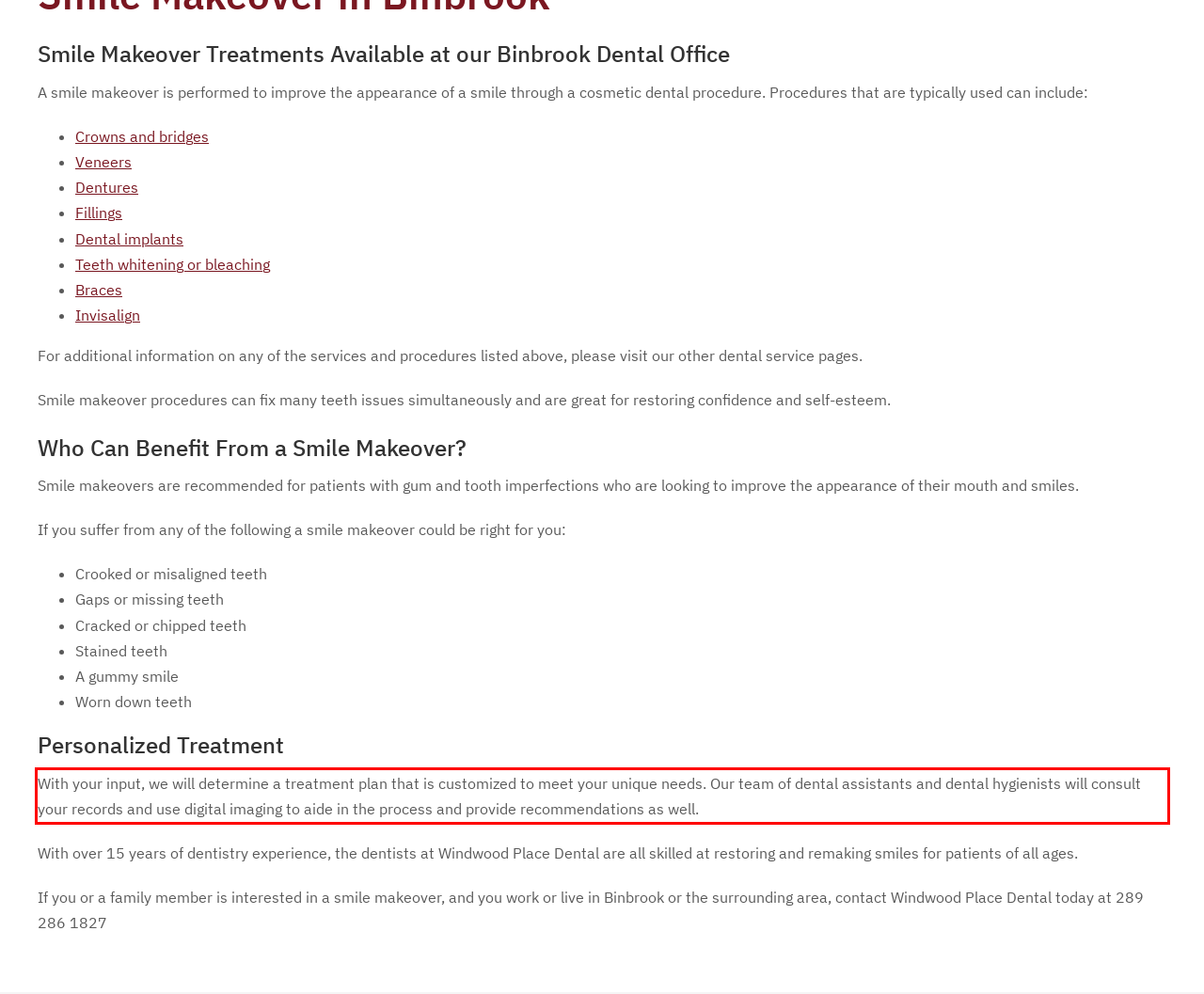You are presented with a screenshot containing a red rectangle. Extract the text found inside this red bounding box.

With your input, we will determine a treatment plan that is customized to meet your unique needs. Our team of dental assistants and dental hygienists will consult your records and use digital imaging to aide in the process and provide recommendations as well.